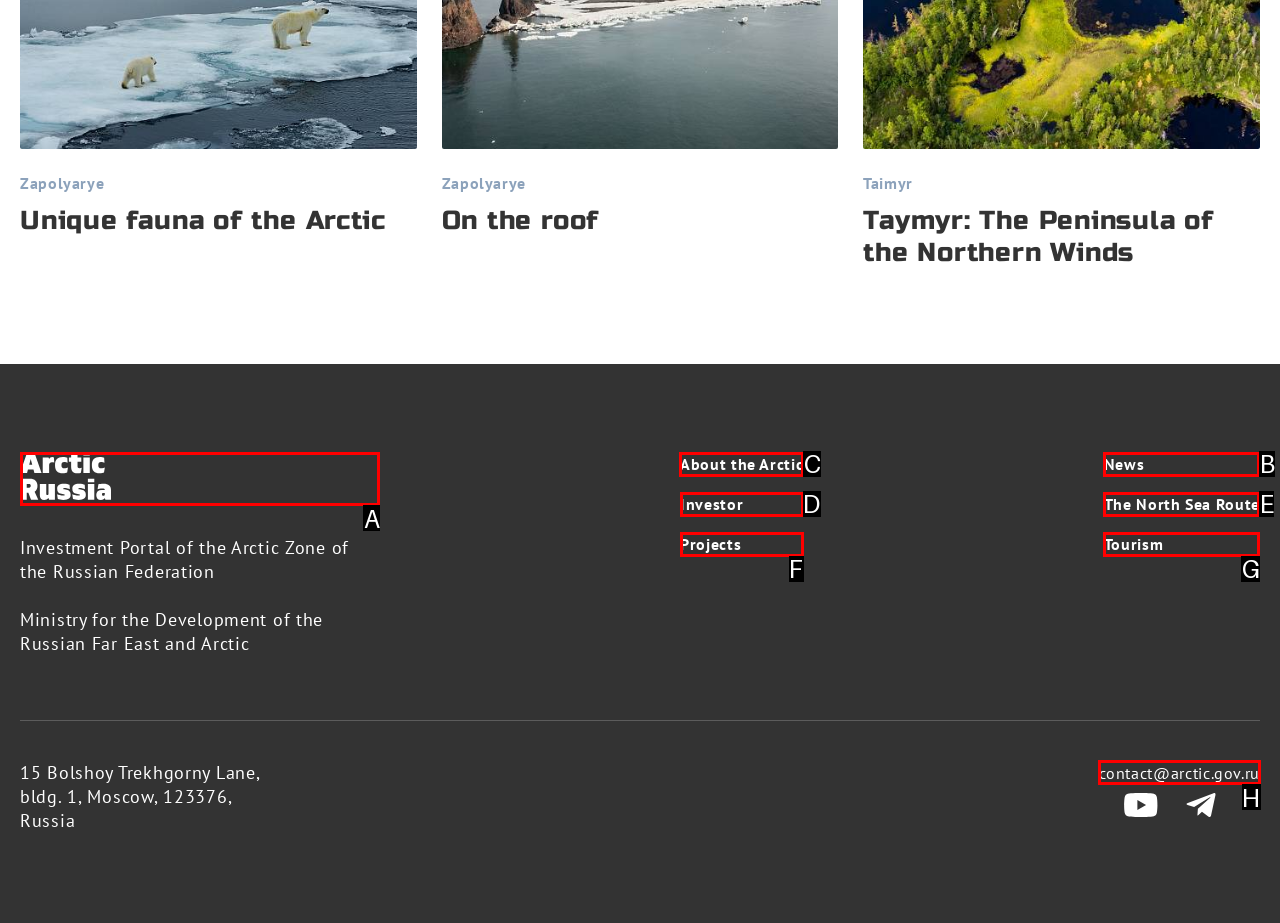Determine which HTML element to click on in order to complete the action: Search for products.
Reply with the letter of the selected option.

None